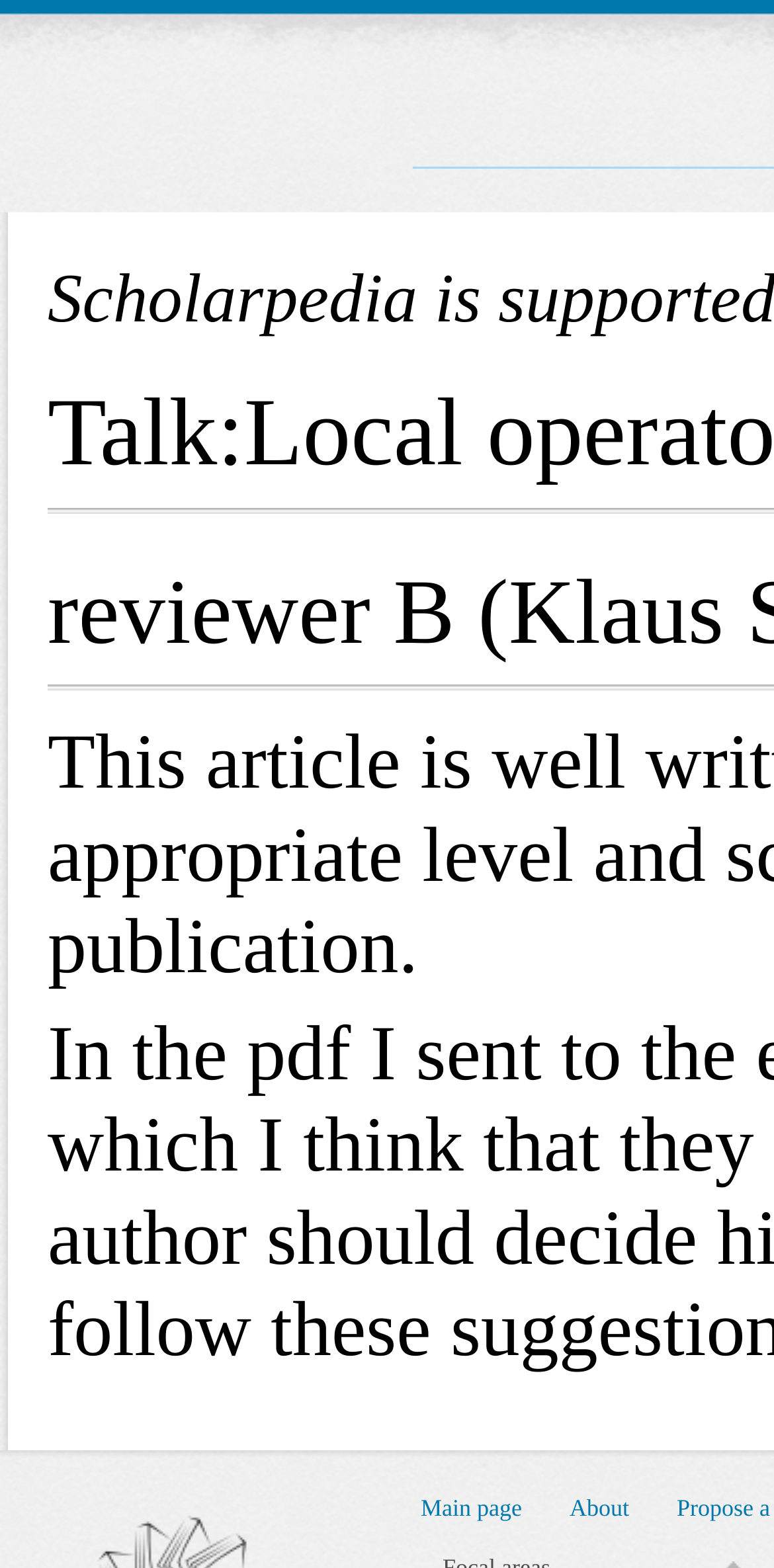Locate the UI element that matches the description September 28, 2023September 28, 2023 in the webpage screenshot. Return the bounding box coordinates in the format (top-left x, top-left y, bottom-right x, bottom-right y), with values ranging from 0 to 1.

None